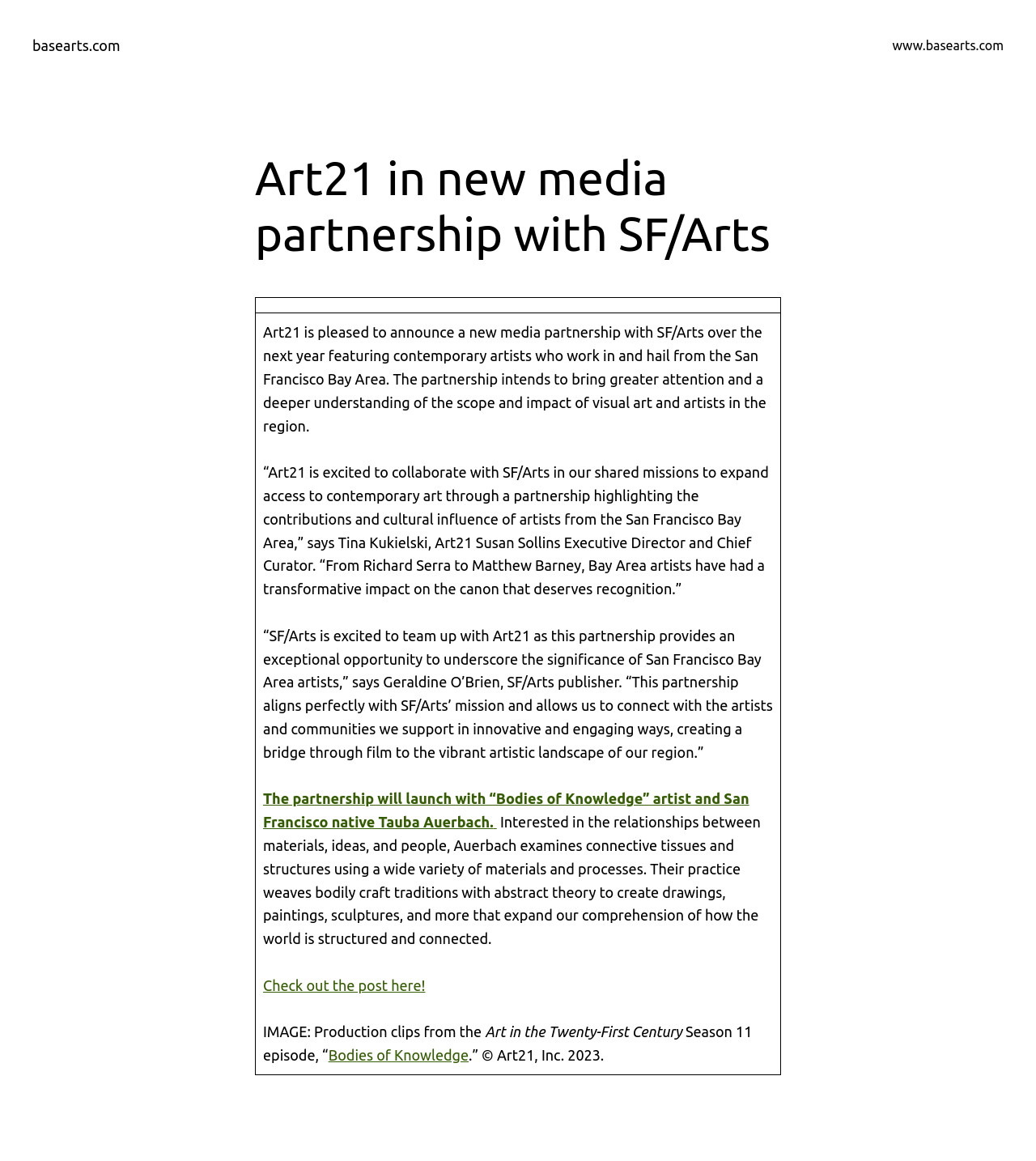Can you find and generate the webpage's heading?

Art21 in new media partnership with SF/Arts